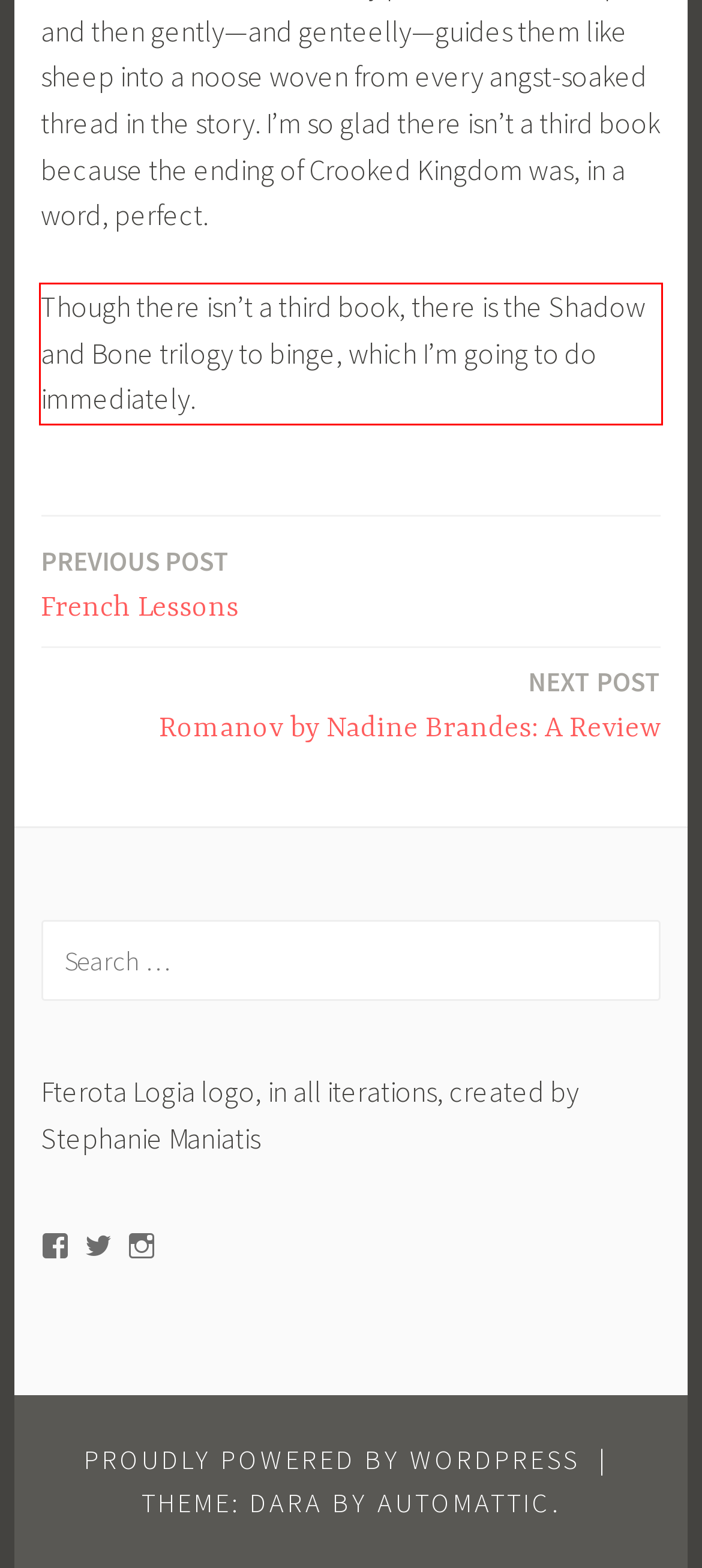Please recognize and transcribe the text located inside the red bounding box in the webpage image.

Though there isn’t a third book, there is the Shadow and Bone trilogy to binge, which I’m going to do immediately.